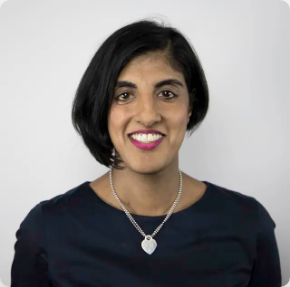Where is Harpal based?
Give a one-word or short-phrase answer derived from the screenshot.

London